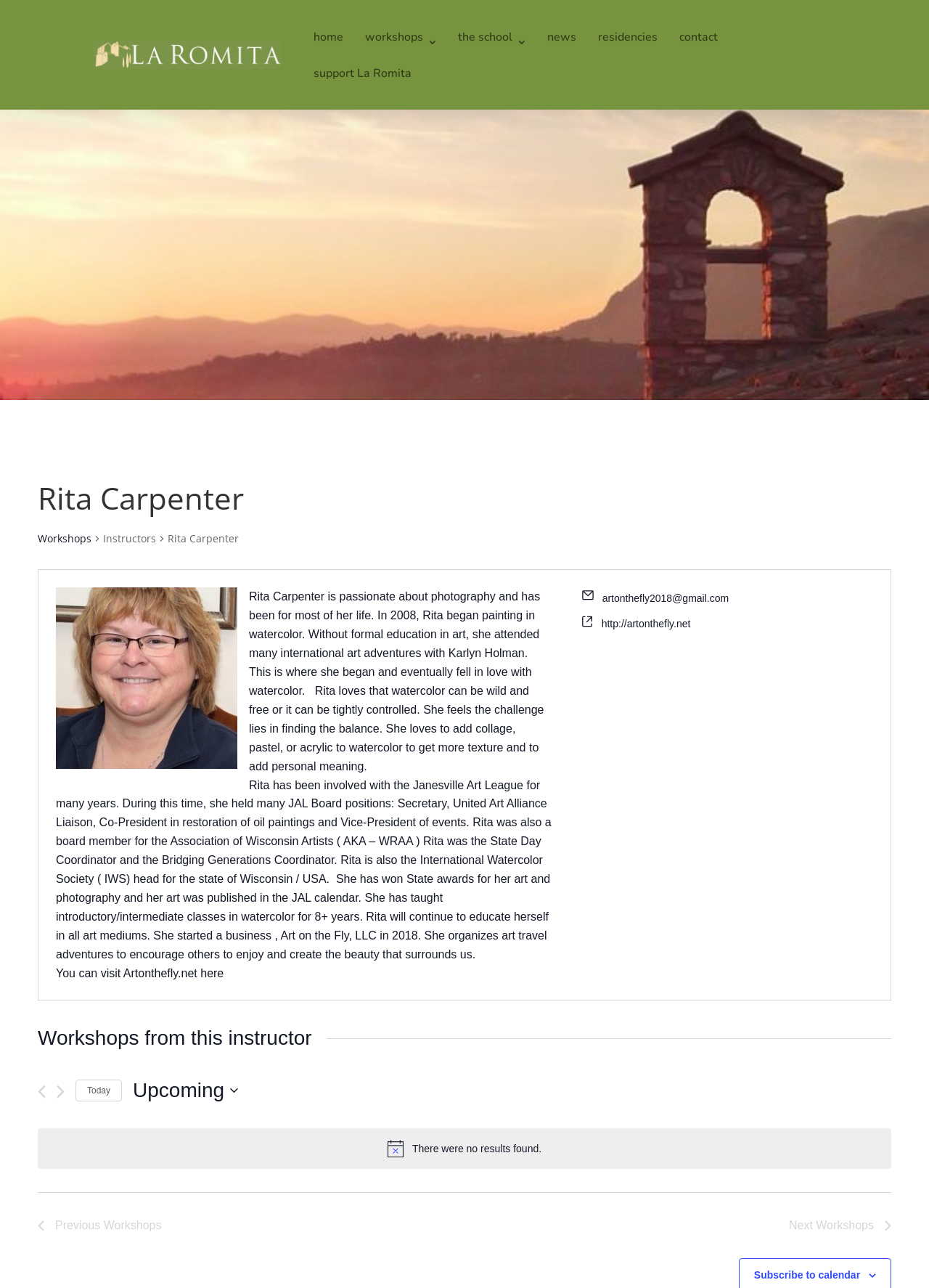Locate the bounding box coordinates of the region to be clicked to comply with the following instruction: "Click on the 'Workshops' link". The coordinates must be four float numbers between 0 and 1, in the form [left, top, right, bottom].

[0.041, 0.413, 0.098, 0.425]